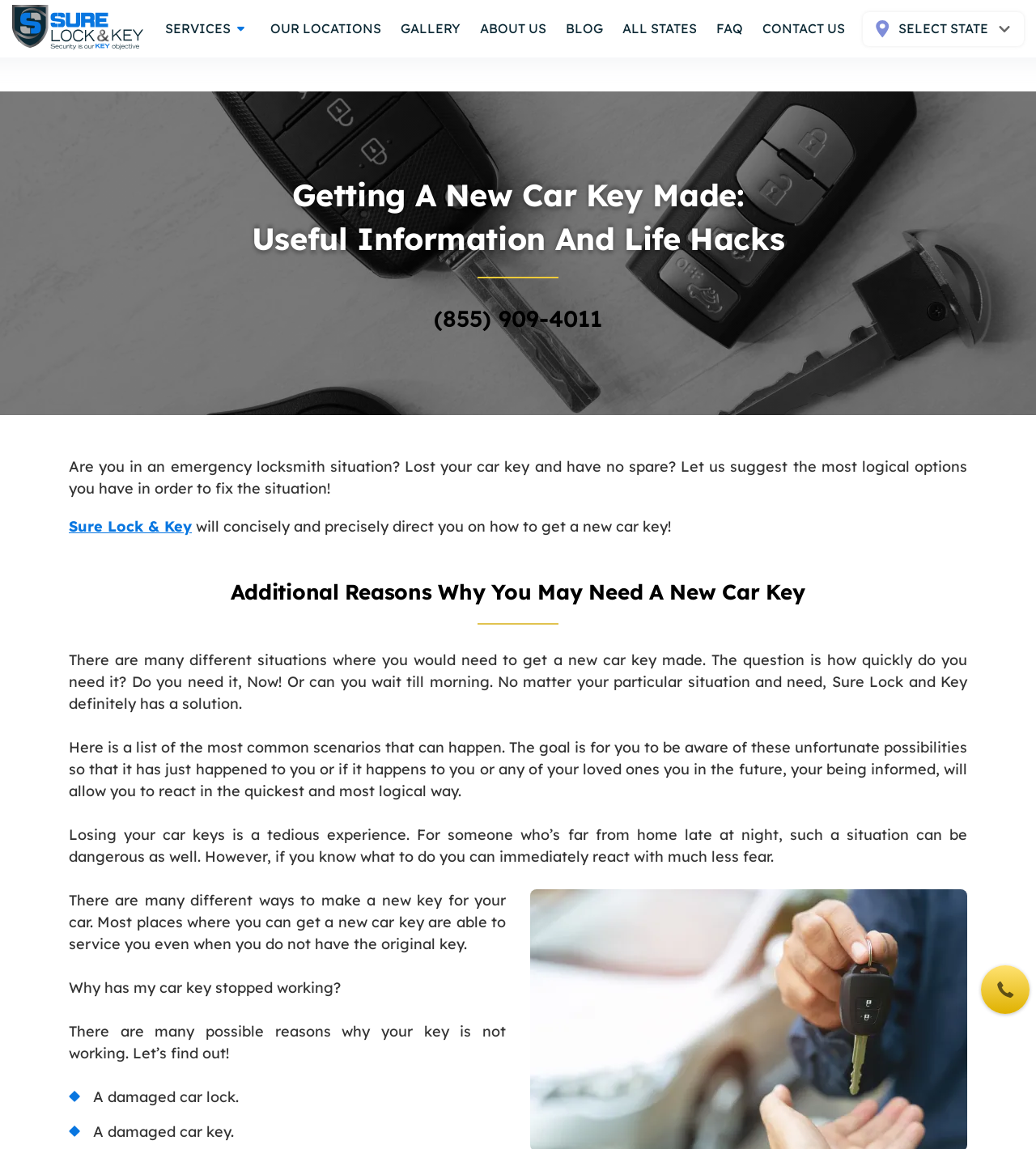Answer the question below with a single word or a brief phrase: 
What is the purpose of the webpage?

To guide on getting a new car key